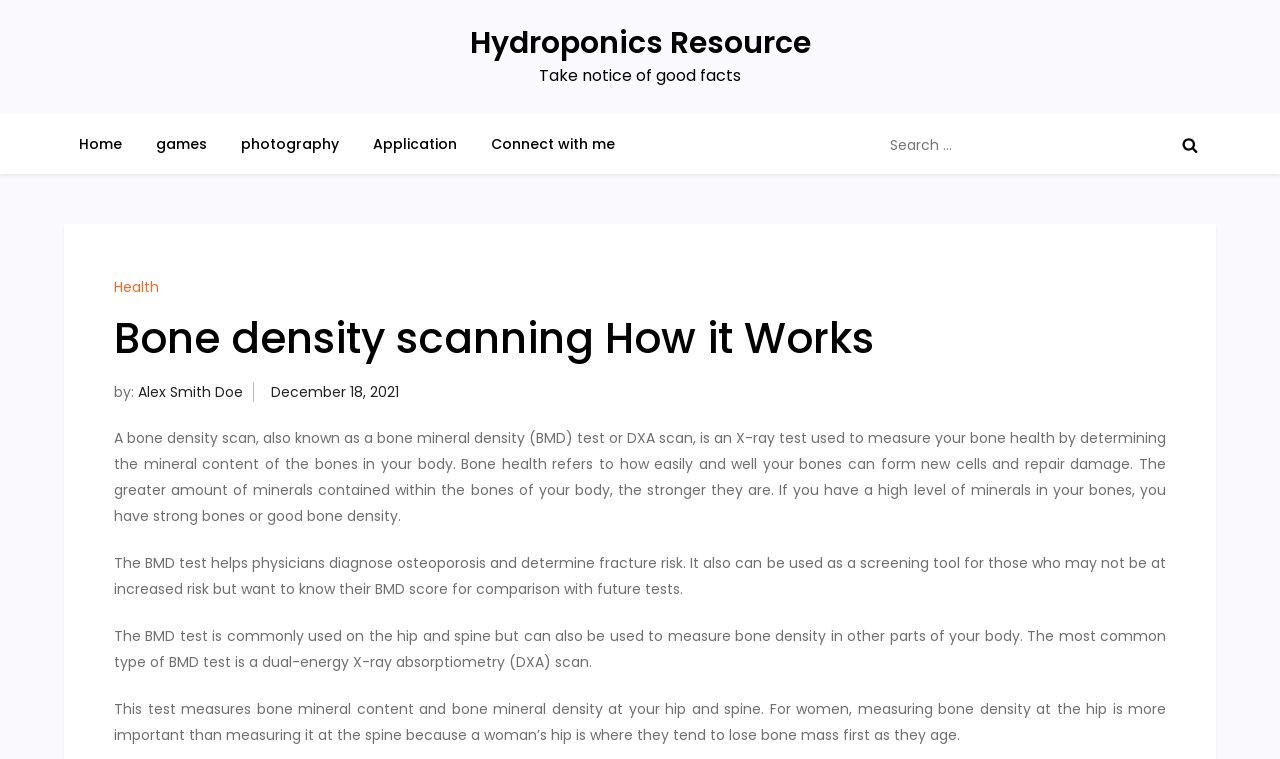Based on the element description Connect with me, identify the bounding box of the UI element in the given webpage screenshot. The coordinates should be in the format (top-left x, top-left y, bottom-right x, bottom-right y) and must be between 0 and 1.

[0.372, 0.15, 0.492, 0.229]